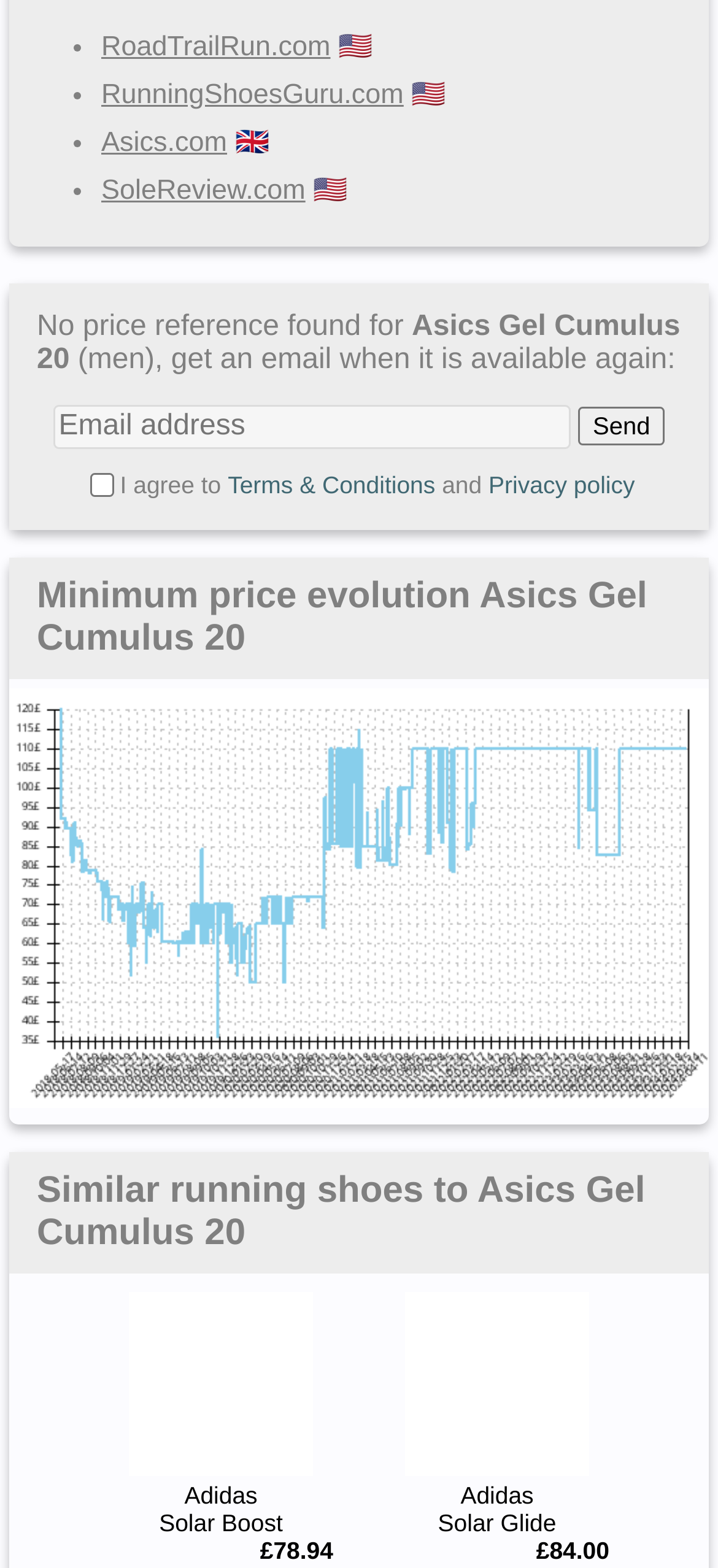Determine the bounding box coordinates for the area you should click to complete the following instruction: "Enter email address".

[0.074, 0.258, 0.794, 0.286]